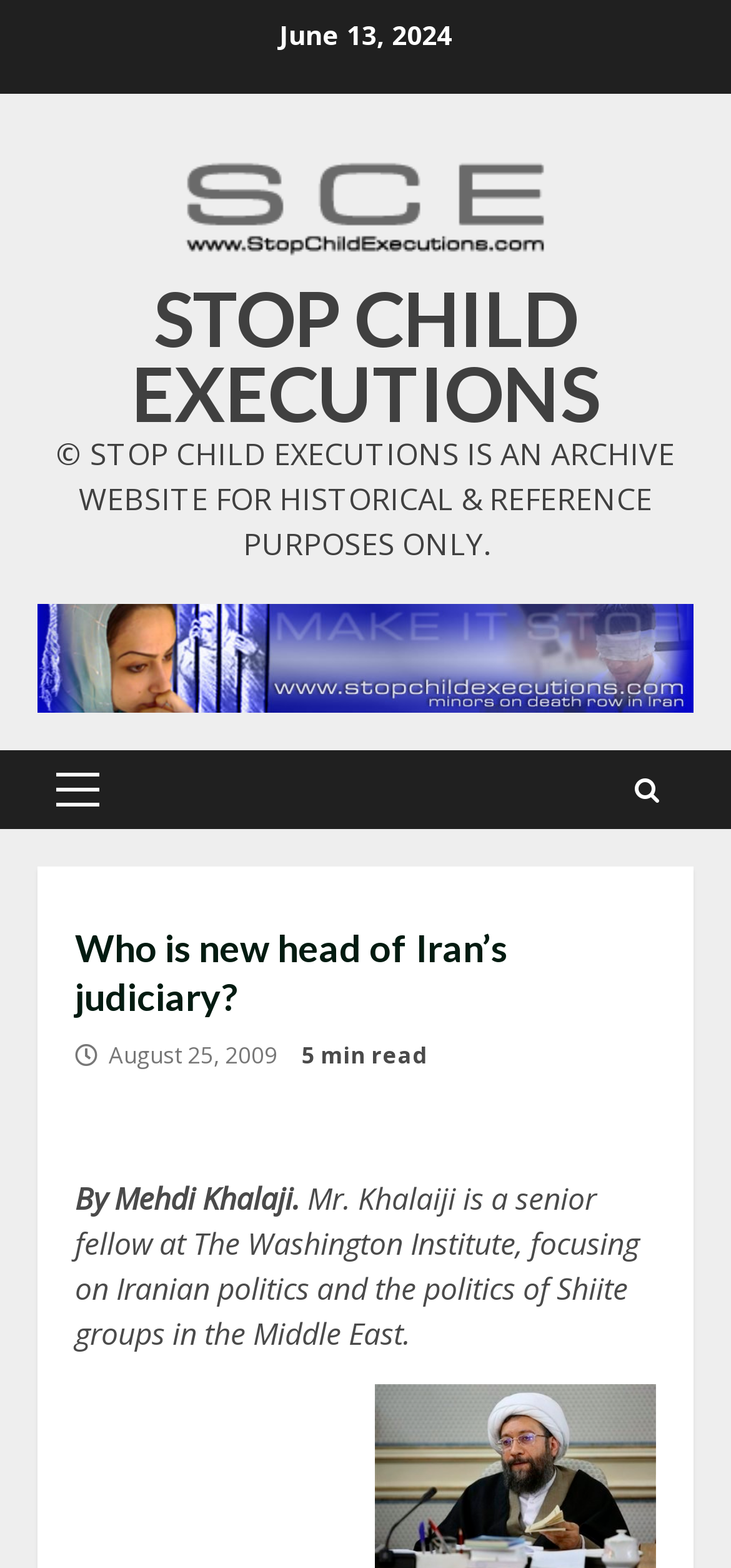Provide the bounding box coordinates of the HTML element described by the text: "Primary Menu". The coordinates should be in the format [left, top, right, bottom] with values between 0 and 1.

[0.051, 0.479, 0.162, 0.529]